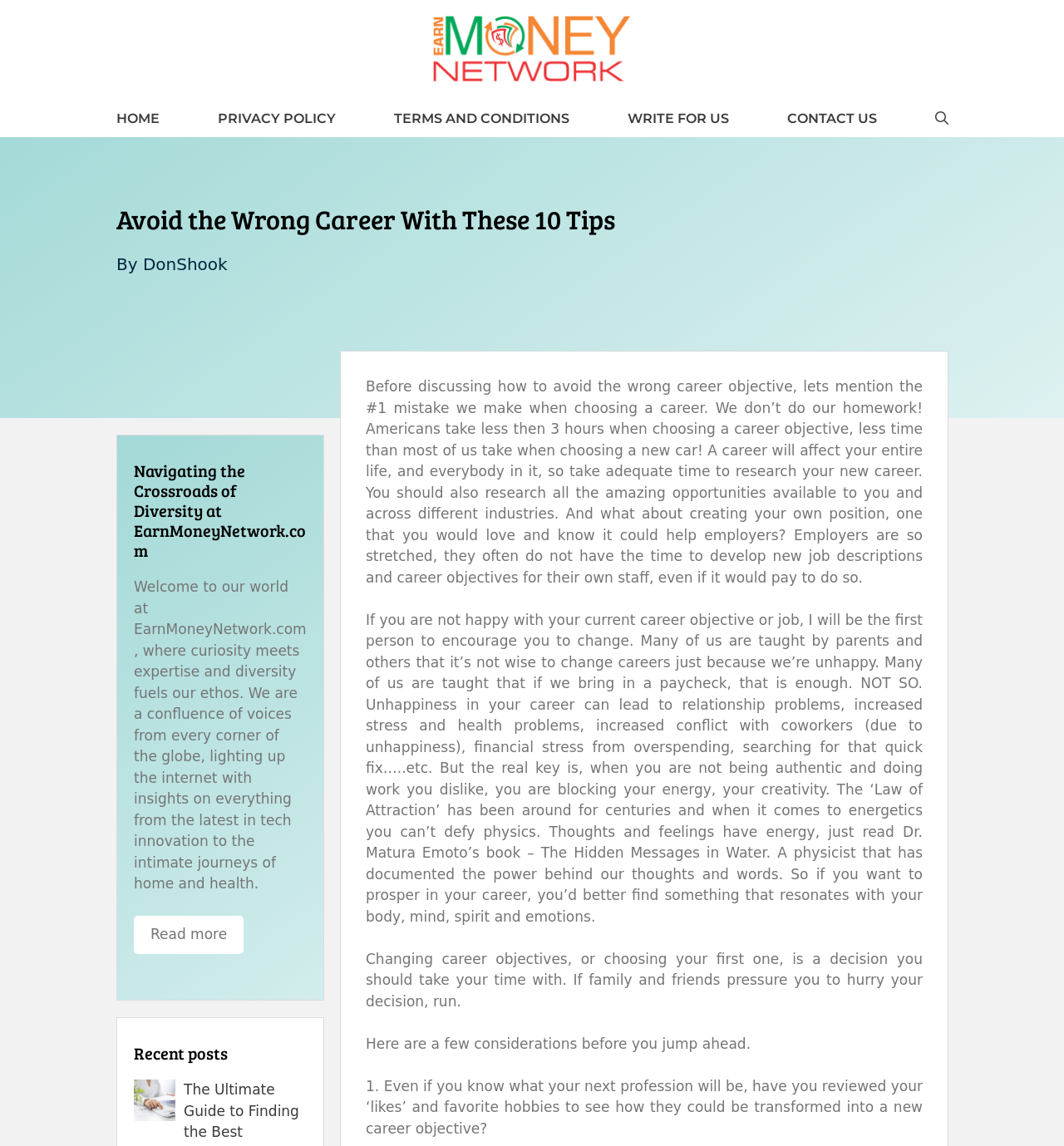Review the image closely and give a comprehensive answer to the question: What is the name of the website?

The name of the website can be found in the banner section at the top of the webpage, which contains a link with the text 'Earn Money Network'.